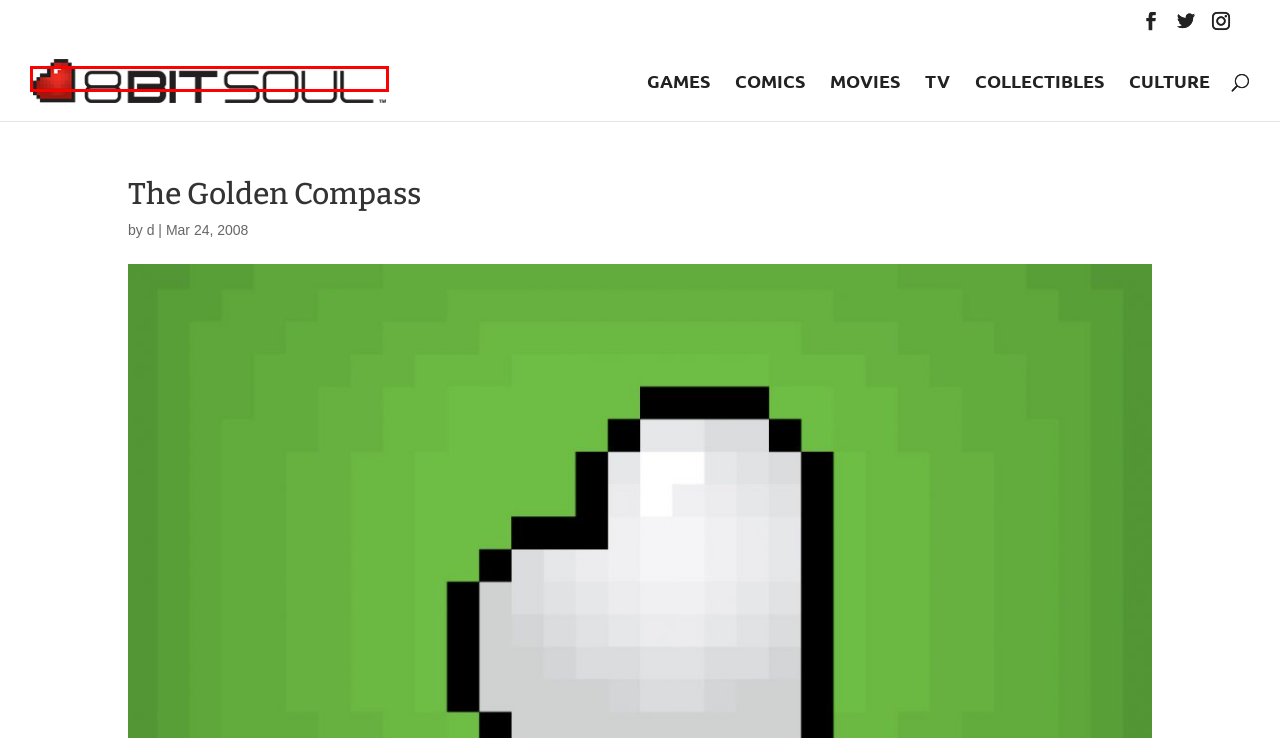Given a screenshot of a webpage with a red rectangle bounding box around a UI element, select the best matching webpage description for the new webpage that appears after clicking the highlighted element. The candidate descriptions are:
A. COLLECTIBLES | 8 Bit Soul
B. CULTURE | 8 Bit Soul
C. COMICS | 8 Bit Soul
D. Warner Bros. | 8 Bit Soul
E. GAMES | 8 Bit Soul
F. MOVIES | 8 Bit Soul
G. TV | 8 Bit Soul
H. 8 Bit Soul | Geek Stuff

H